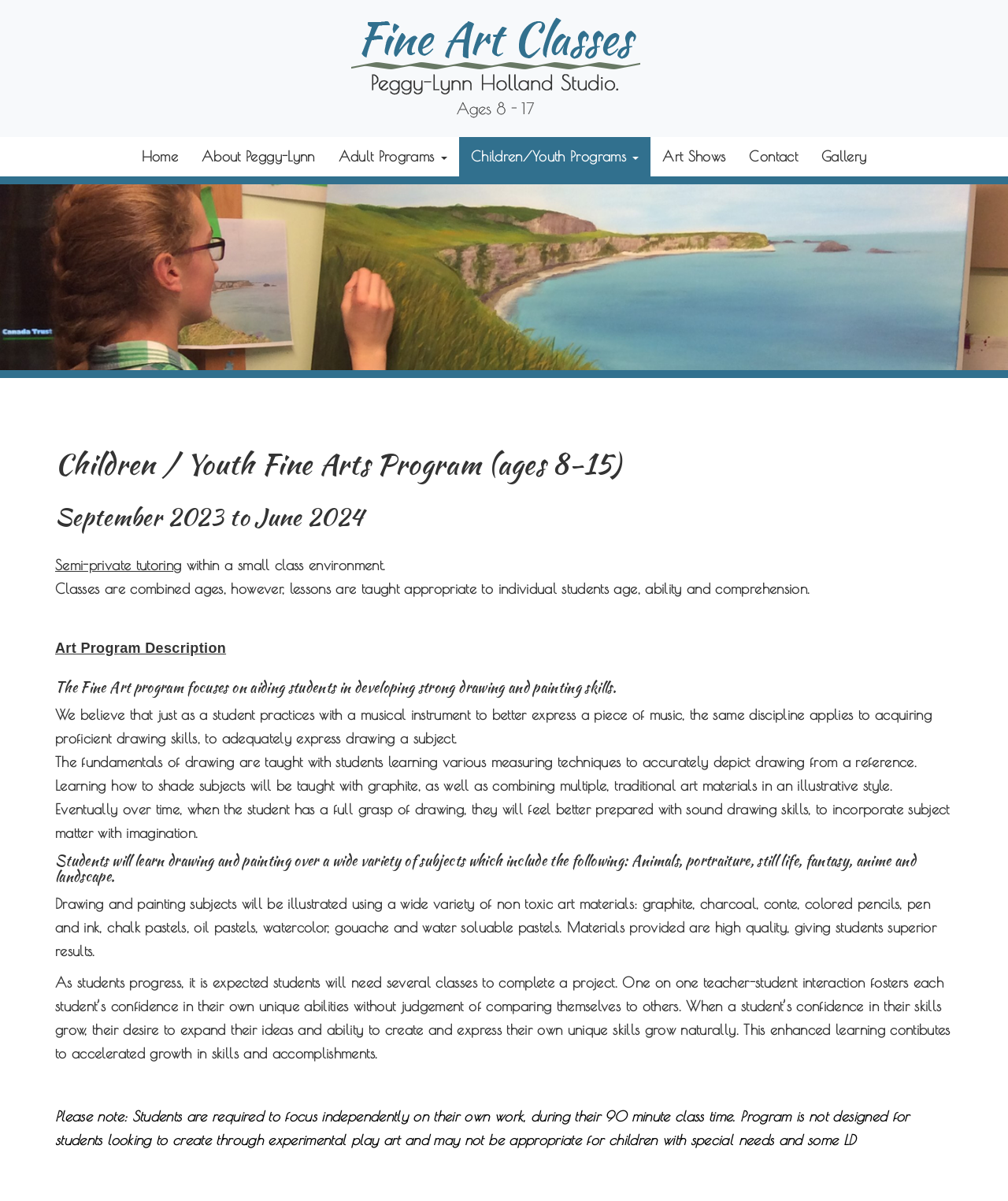What type of program is described on this webpage?
Provide a detailed answer to the question, using the image to inform your response.

Based on the webpage content, it appears to be describing a fine art program for children and teens, focusing on developing drawing and painting skills.